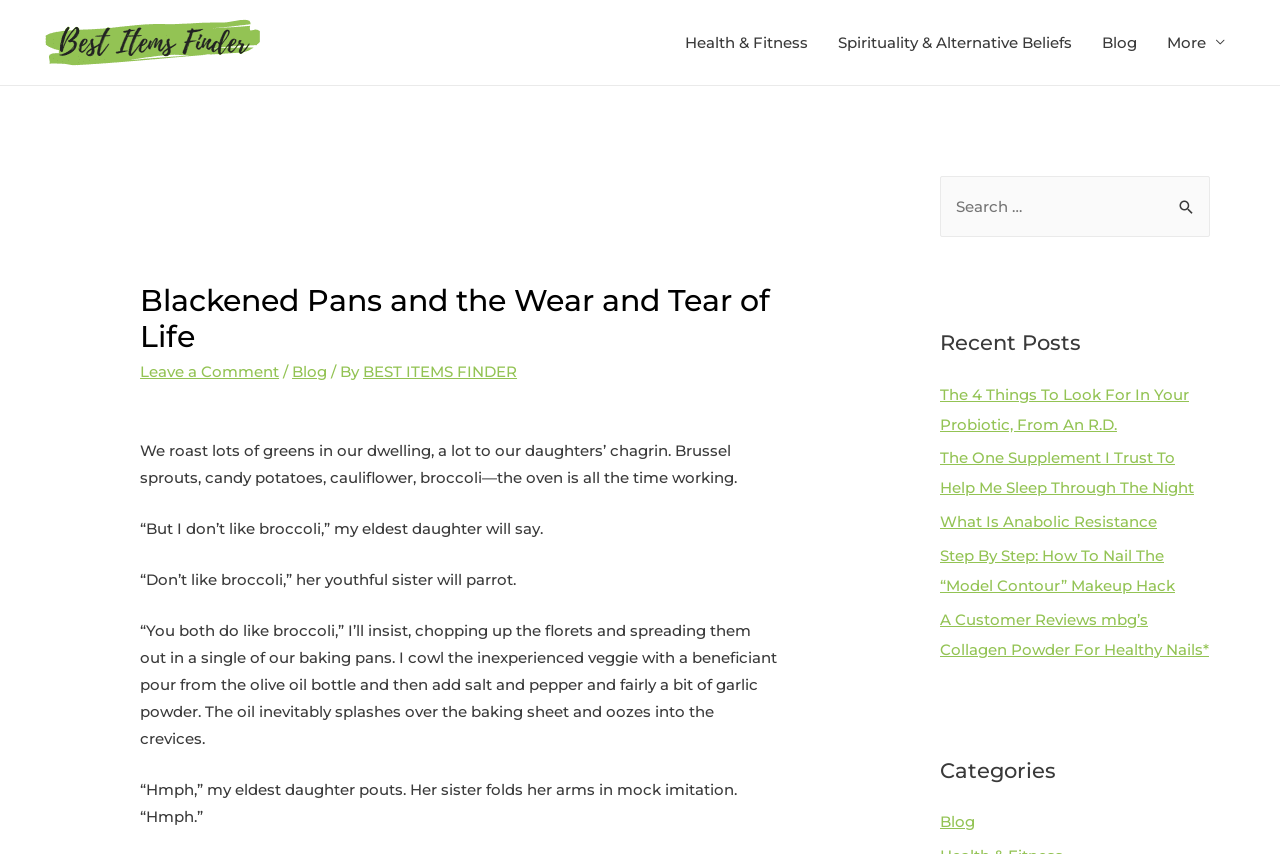Please specify the bounding box coordinates of the clickable region necessary for completing the following instruction: "Go to Health & Fitness page". The coordinates must consist of four float numbers between 0 and 1, i.e., [left, top, right, bottom].

[0.523, 0.015, 0.643, 0.085]